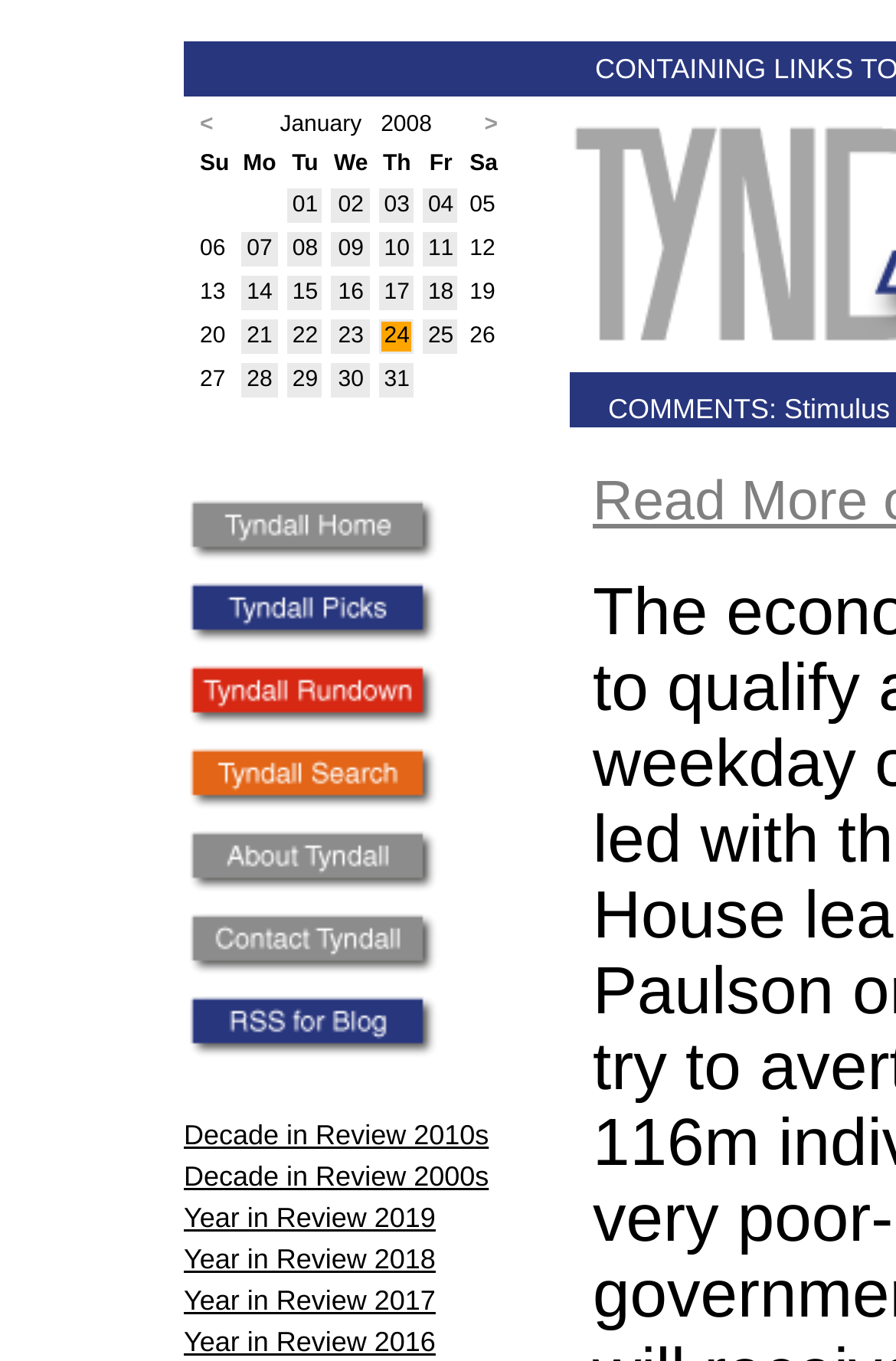Bounding box coordinates are specified in the format (top-left x, top-left y, bottom-right x, bottom-right y). All values are floating point numbers bounded between 0 and 1. Please provide the bounding box coordinate of the region this sentence describes: alt="Tyndall Picks link" name="picks"

[0.205, 0.458, 0.492, 0.481]